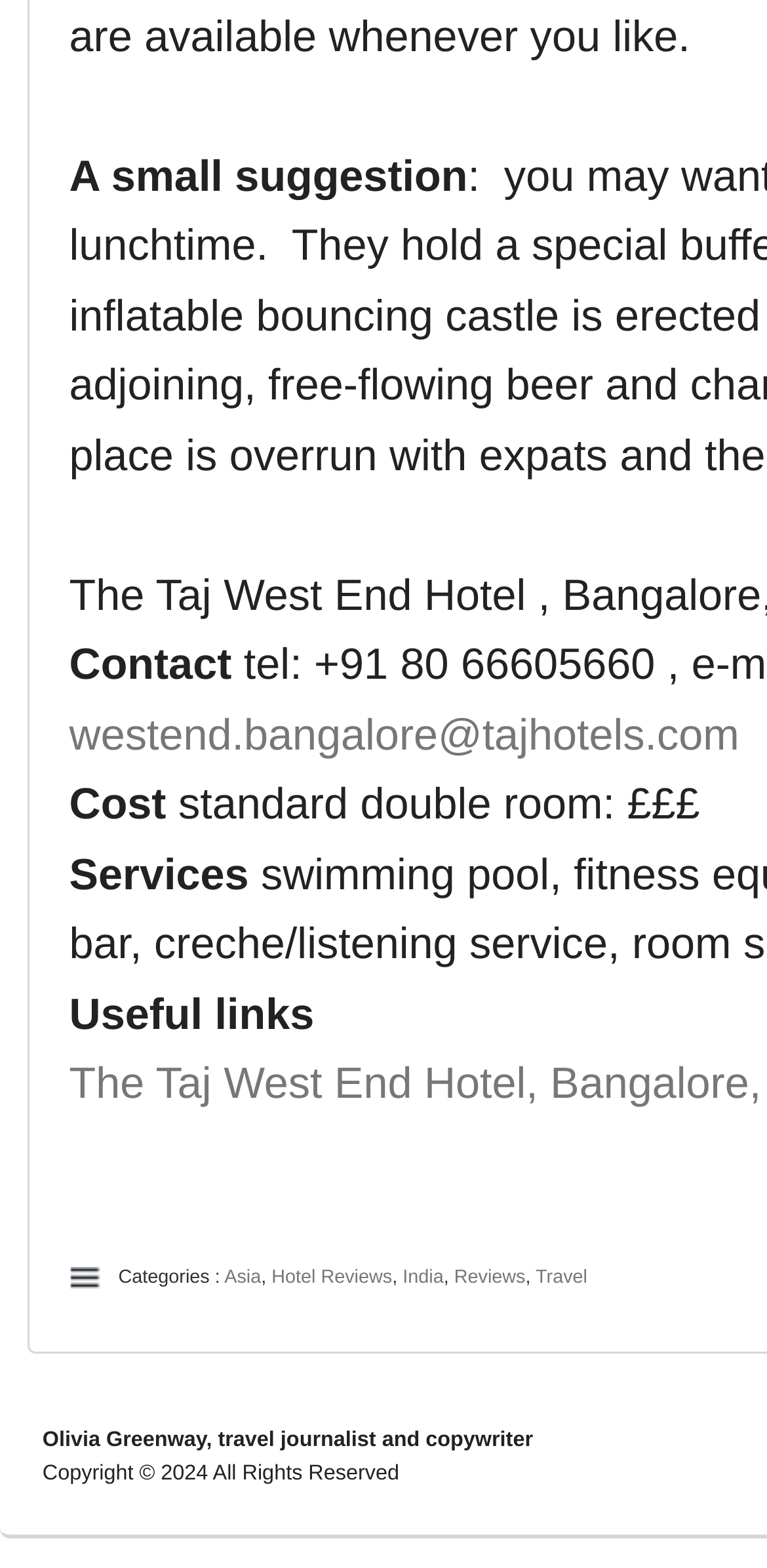Using details from the image, please answer the following question comprehensively:
What is the email address for contact?

I found the email address by looking at the link element with the text 'westend.bangalore@tajhotels.com' which is located below the 'Contact' static text.